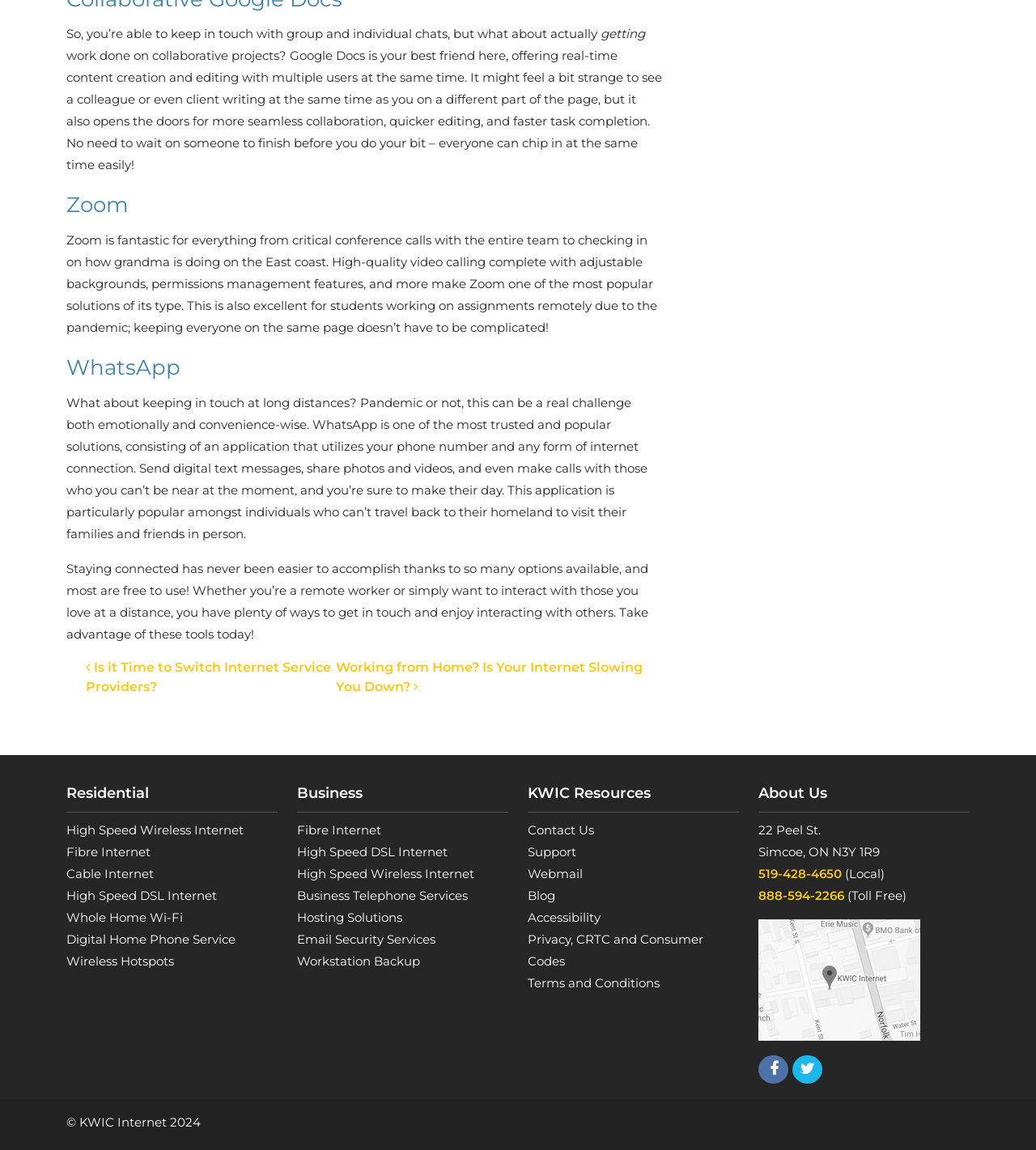Find and provide the bounding box coordinates for the UI element described with: "Privacy, CRTC and Consumer Codes".

[0.509, 0.81, 0.679, 0.843]